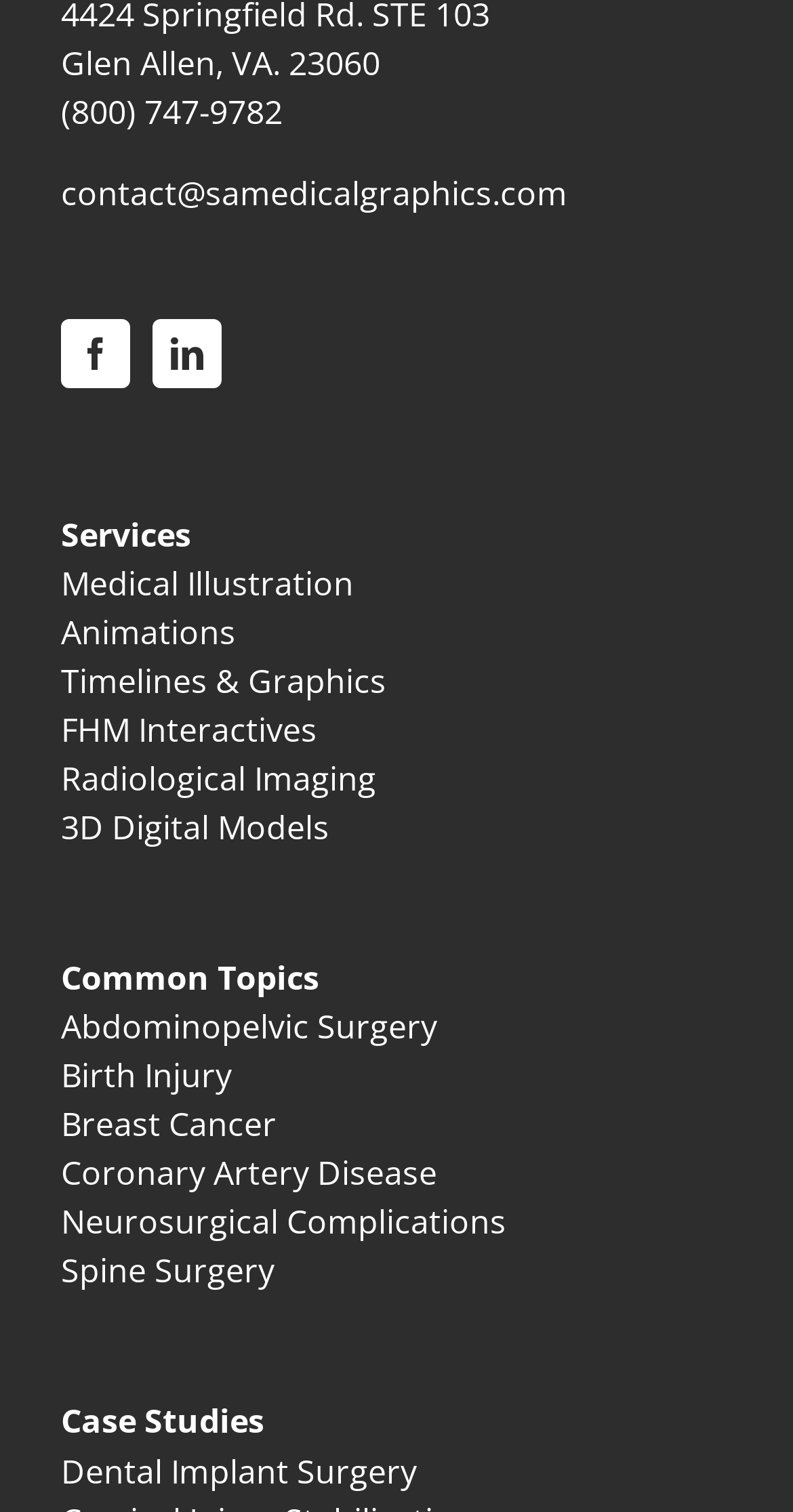What is the topic of the last case study?
Based on the image, answer the question with as much detail as possible.

I found the topic of the last case study by looking at the link element with the text 'Dental Implant Surgery' at the bottom of the webpage, under the 'Case Studies' static text.